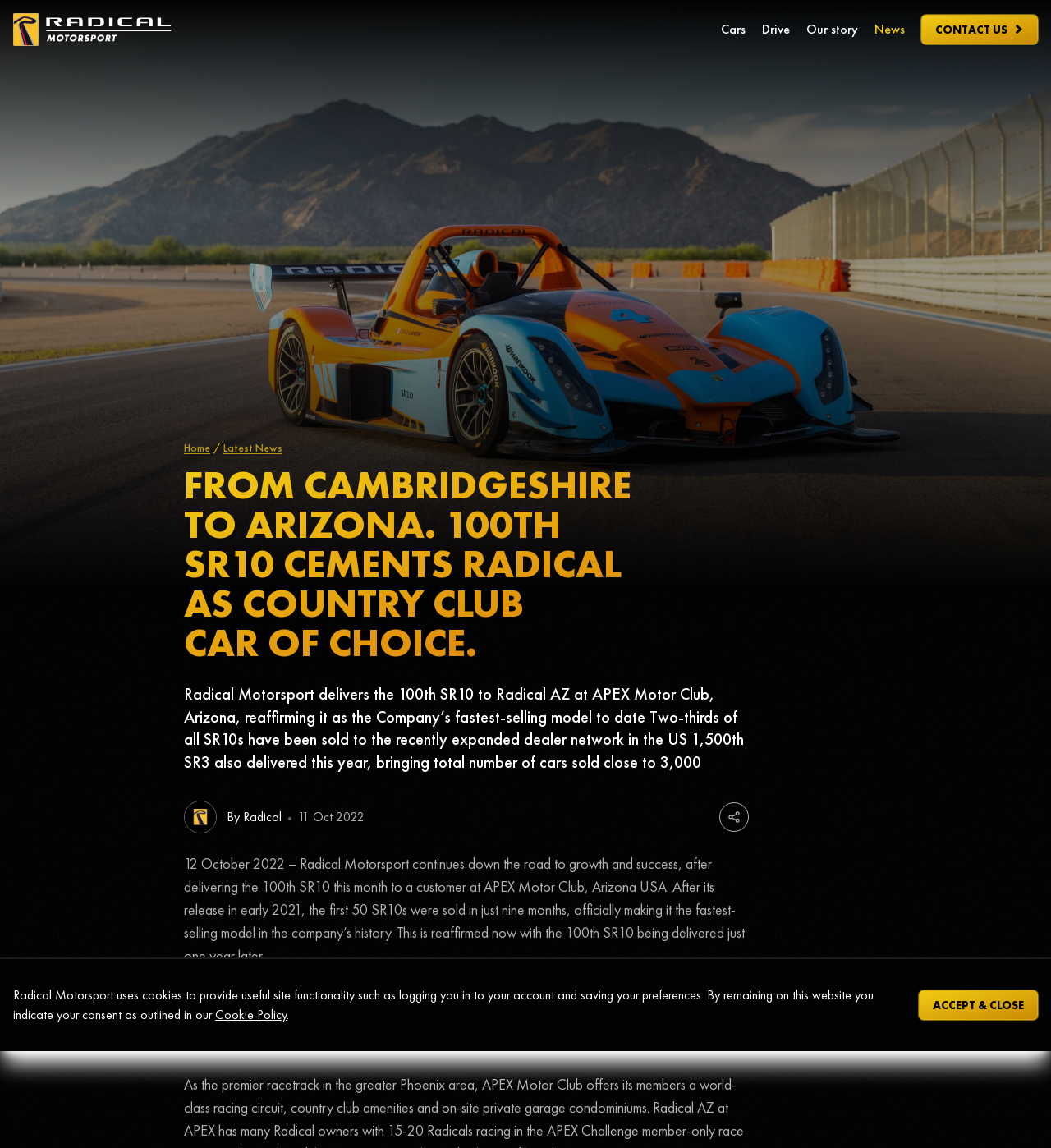Bounding box coordinates should be provided in the format (top-left x, top-left y, bottom-right x, bottom-right y) with all values between 0 and 1. Identify the bounding box for this UI element: Cookie Policy

[0.205, 0.876, 0.273, 0.891]